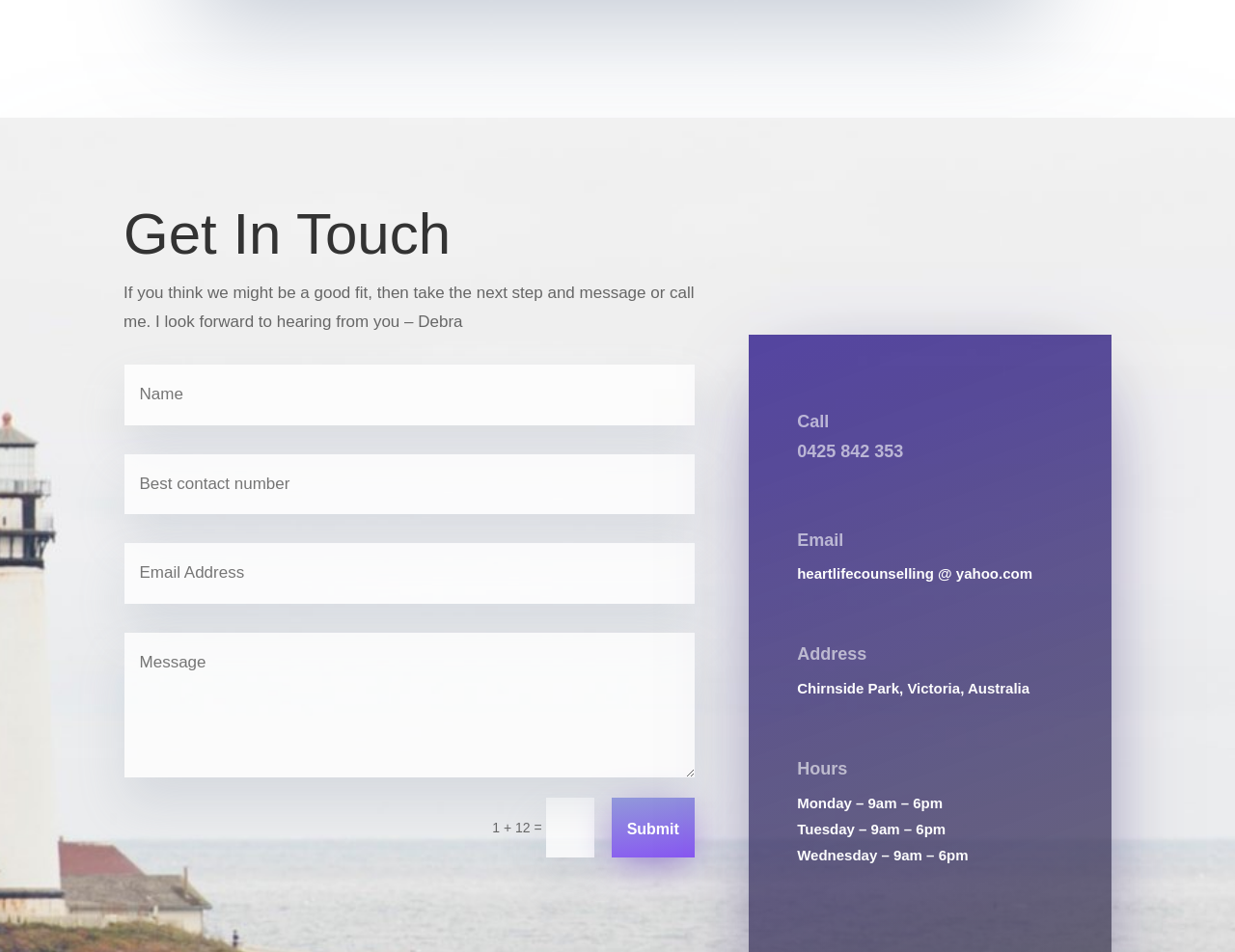What is the contact person's name?
Refer to the image and provide a concise answer in one word or phrase.

Debra